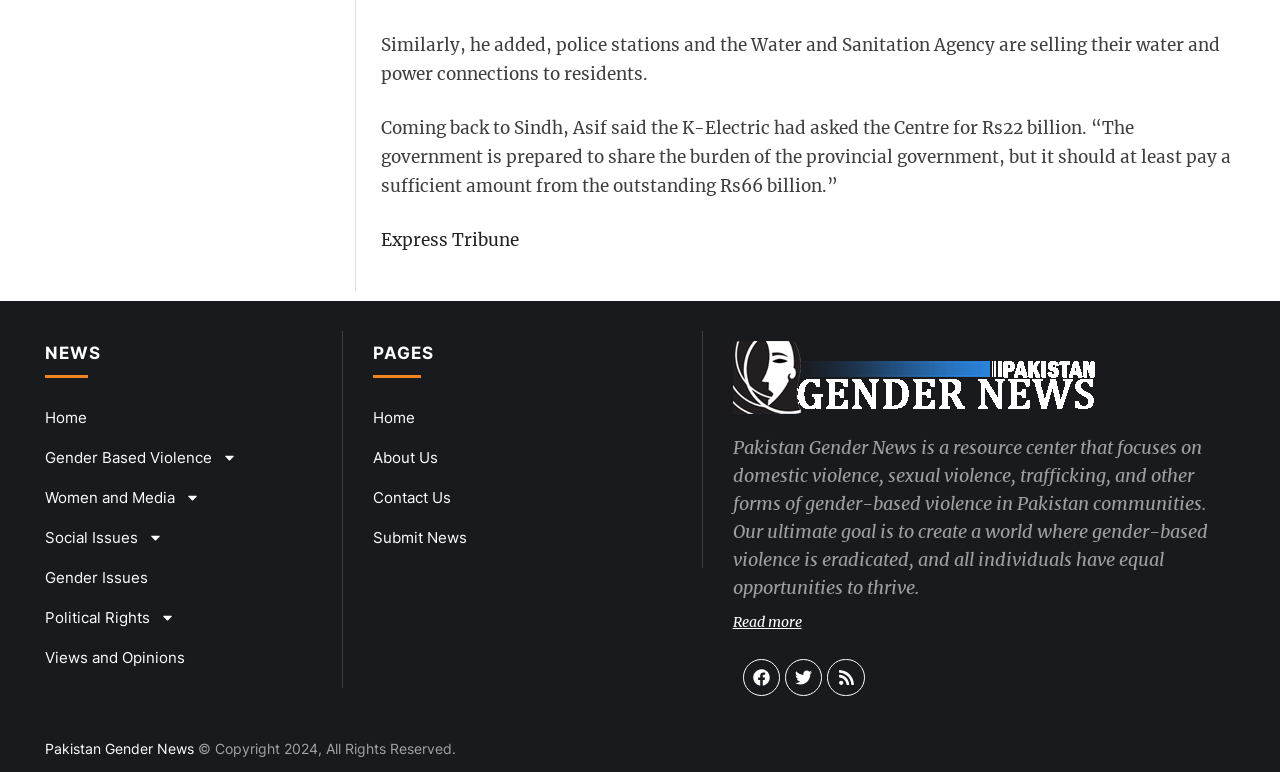Please determine the bounding box coordinates of the element to click in order to execute the following instruction: "Visit the 'Gender Based Violence' page". The coordinates should be four float numbers between 0 and 1, specified as [left, top, right, bottom].

[0.035, 0.567, 0.259, 0.619]